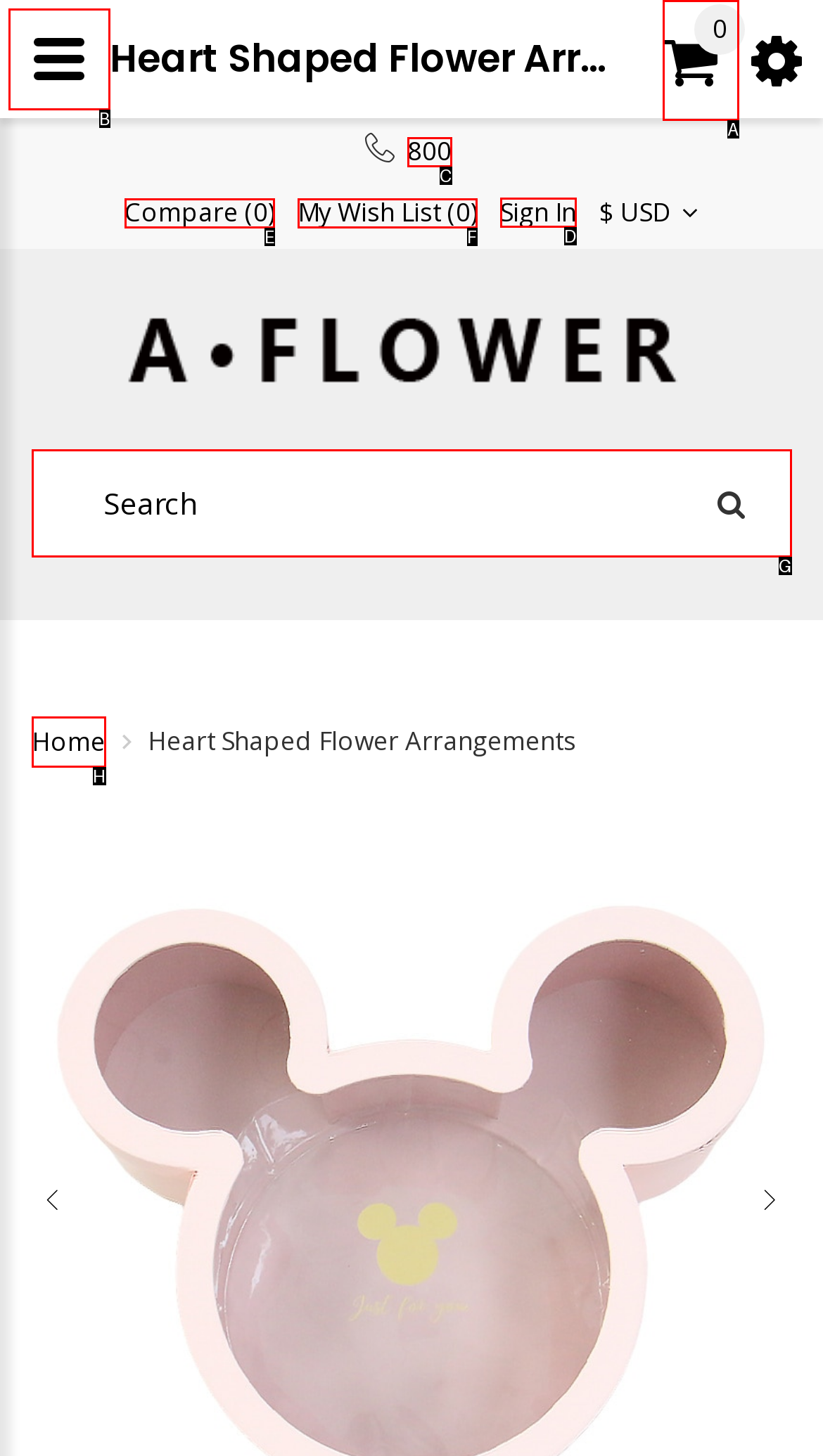Identify the HTML element to select in order to accomplish the following task: Download Znuny LTS
Reply with the letter of the chosen option from the given choices directly.

None